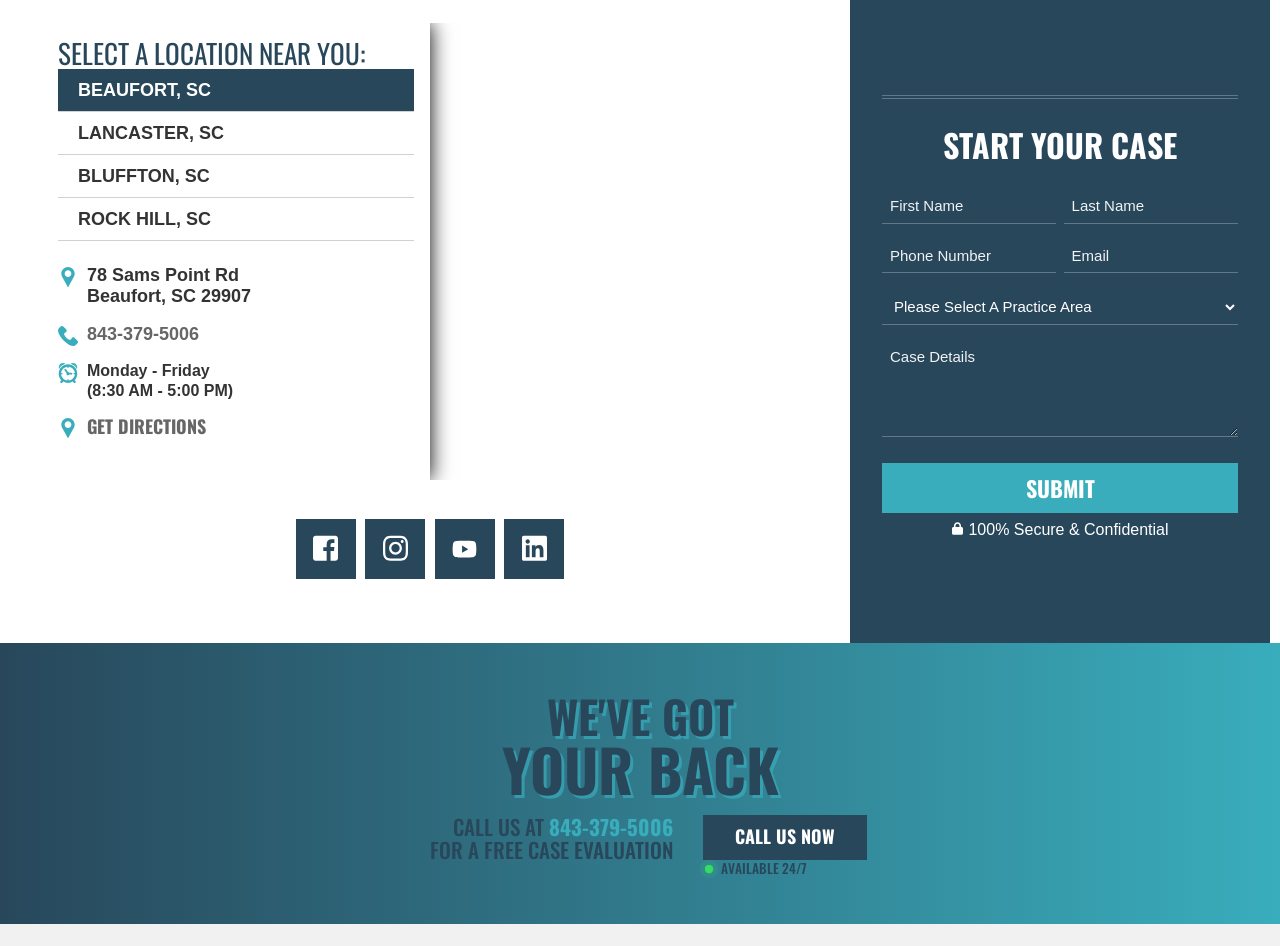Determine the bounding box coordinates for the area you should click to complete the following instruction: "select a location".

[0.045, 0.035, 0.285, 0.077]